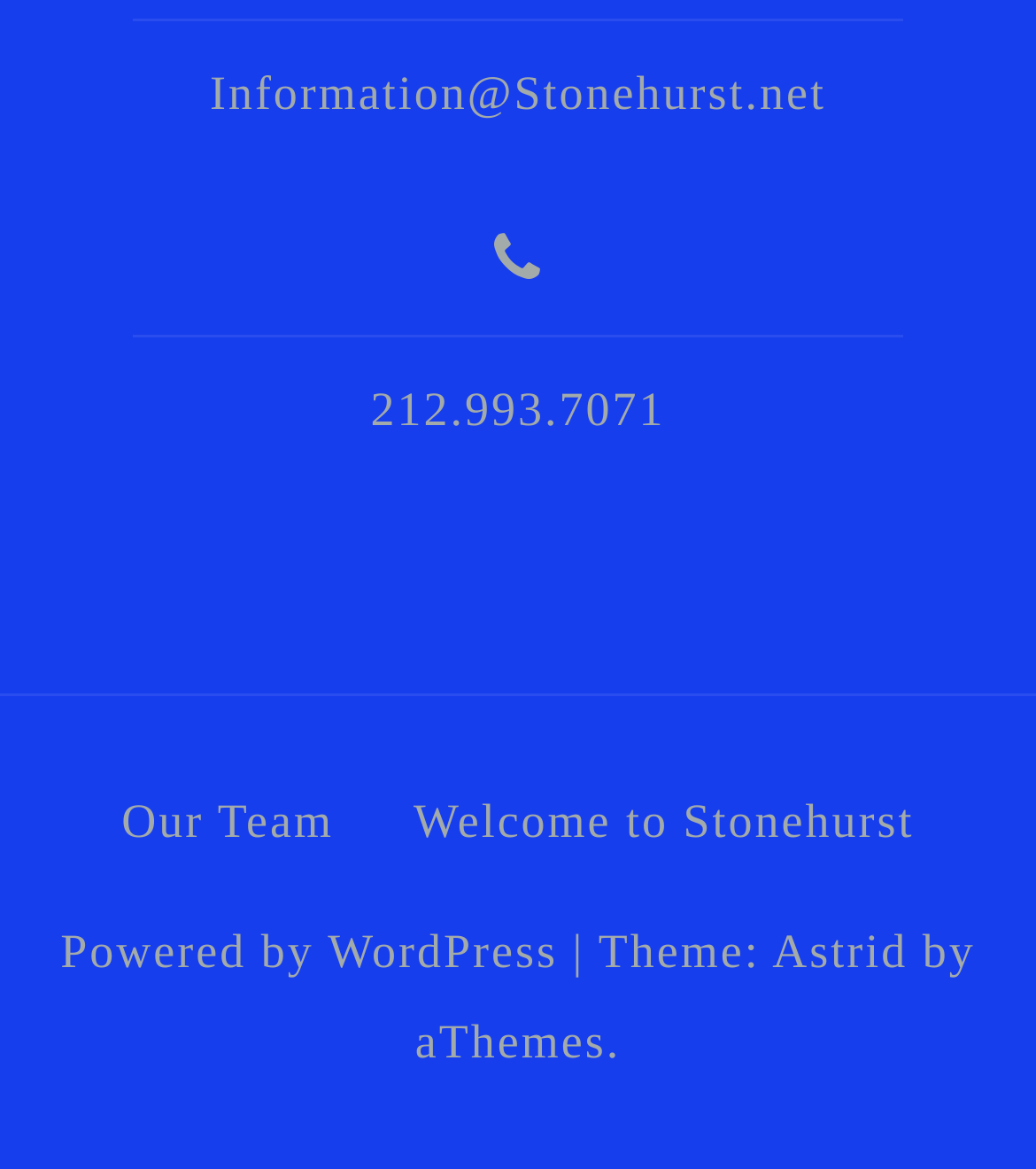What is the theme of the webpage?
Please elaborate on the answer to the question with detailed information.

I found the theme by looking at the link element with the bounding box coordinates [0.745, 0.792, 0.876, 0.837], which contains the text 'Astrid'. This element is located near the text 'Theme:' and is likely to be the theme of the webpage.